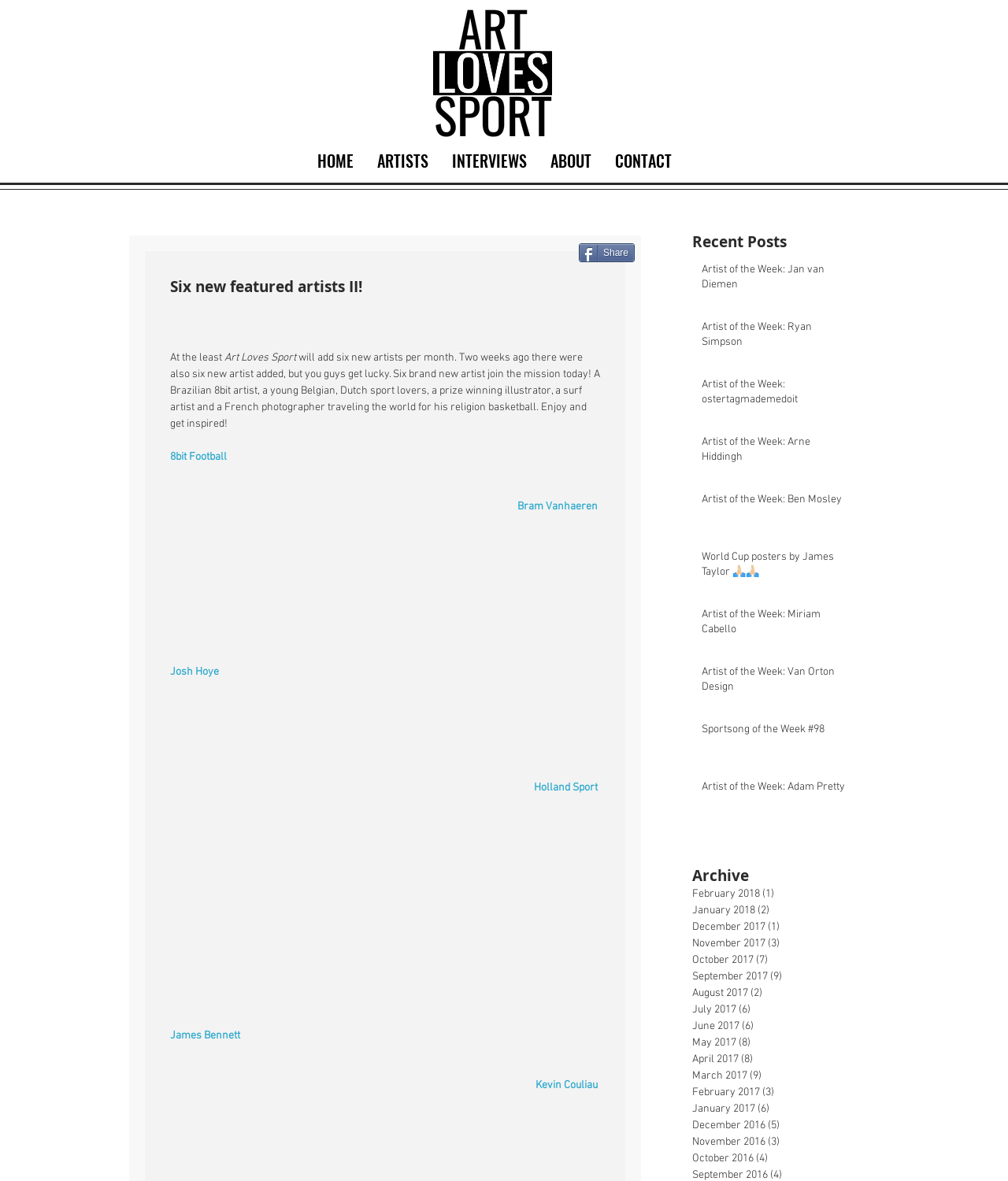Kindly determine the bounding box coordinates for the clickable area to achieve the given instruction: "View the 'February 2018' archive".

[0.687, 0.75, 0.851, 0.764]